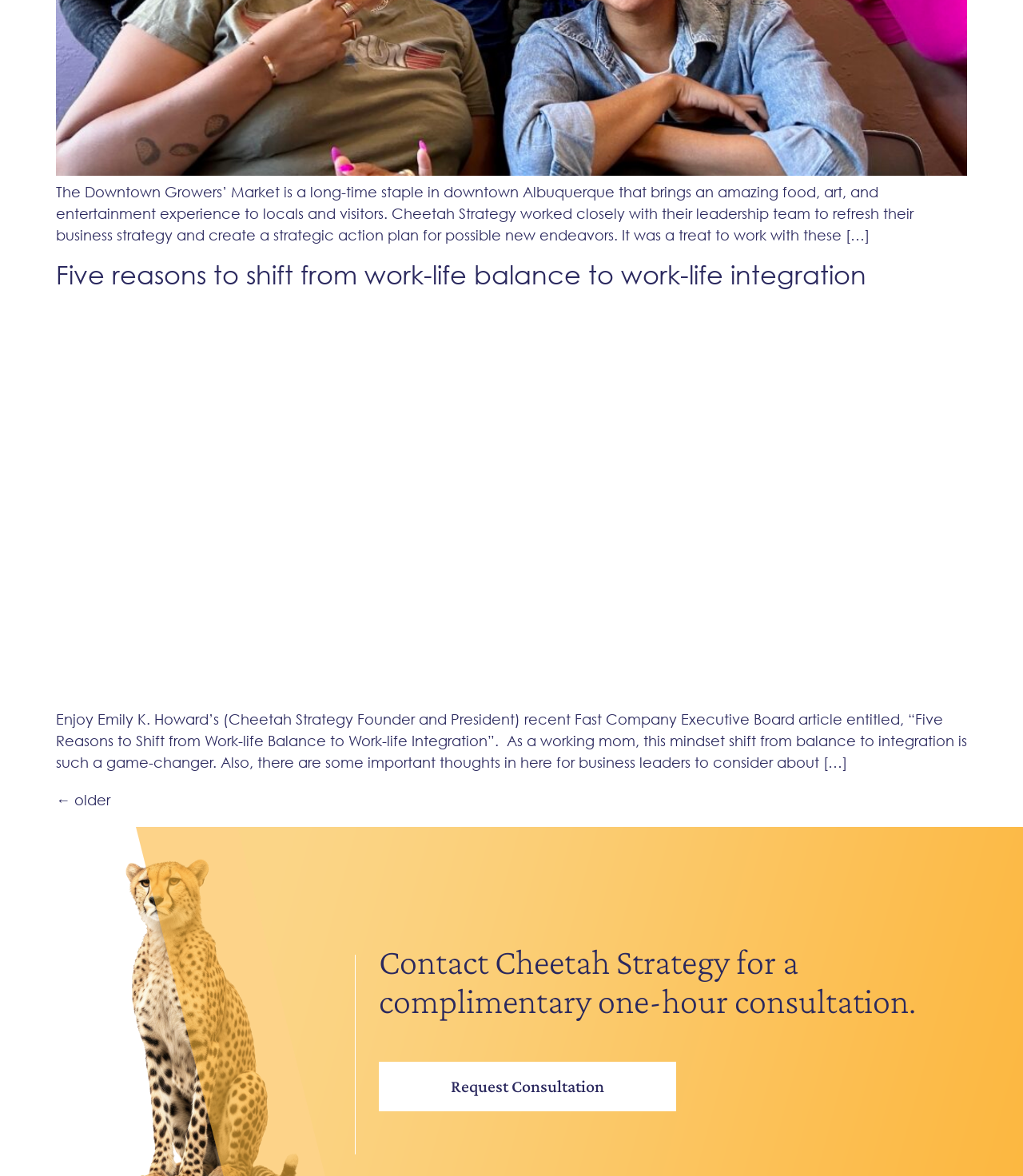Please analyze the image and give a detailed answer to the question:
What is the image about?

The image element is described as 'Making the shift to work-life integration', which suggests that the image is related to the concept of work-life integration.